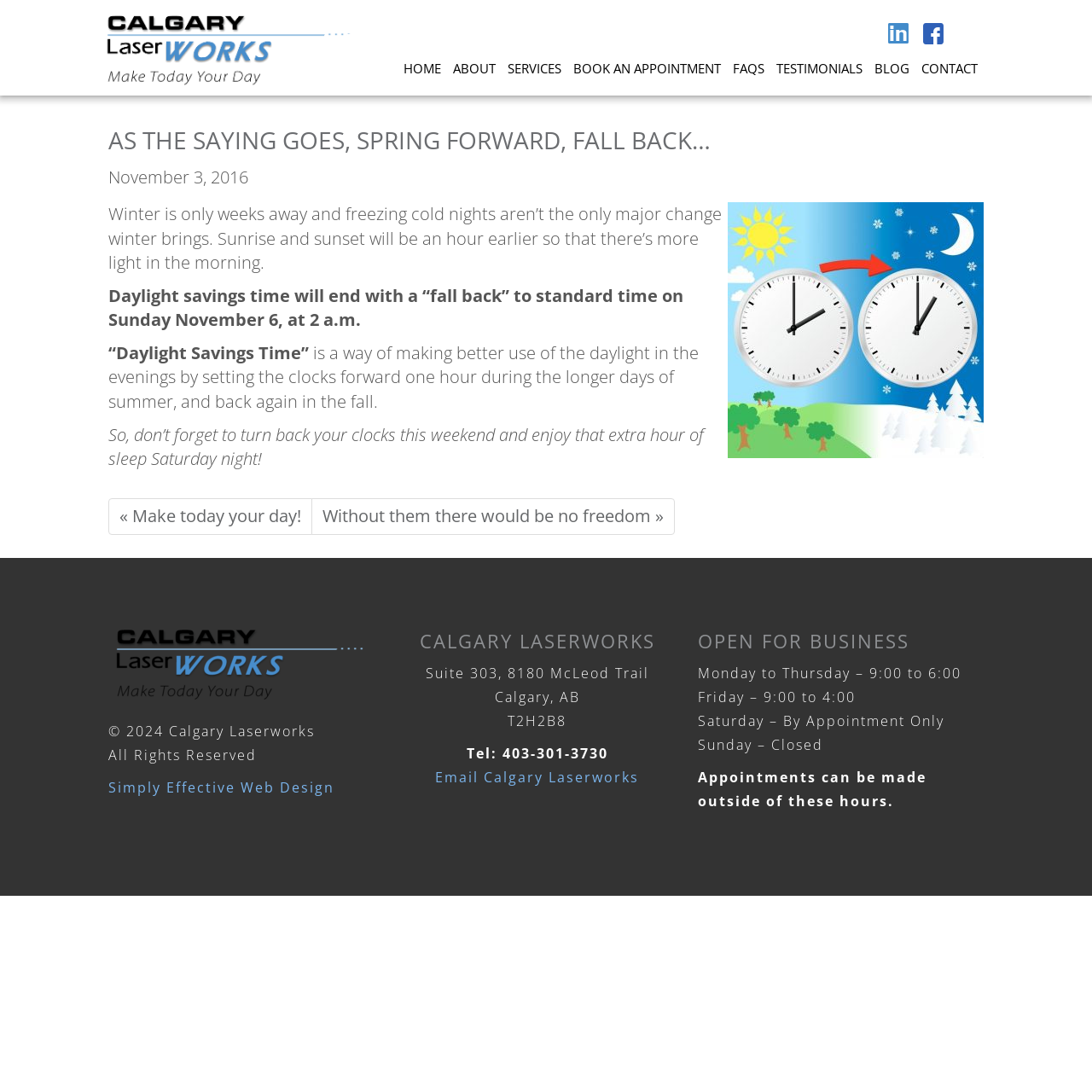Locate the coordinates of the bounding box for the clickable region that fulfills this instruction: "View testimonials".

[0.708, 0.039, 0.793, 0.074]